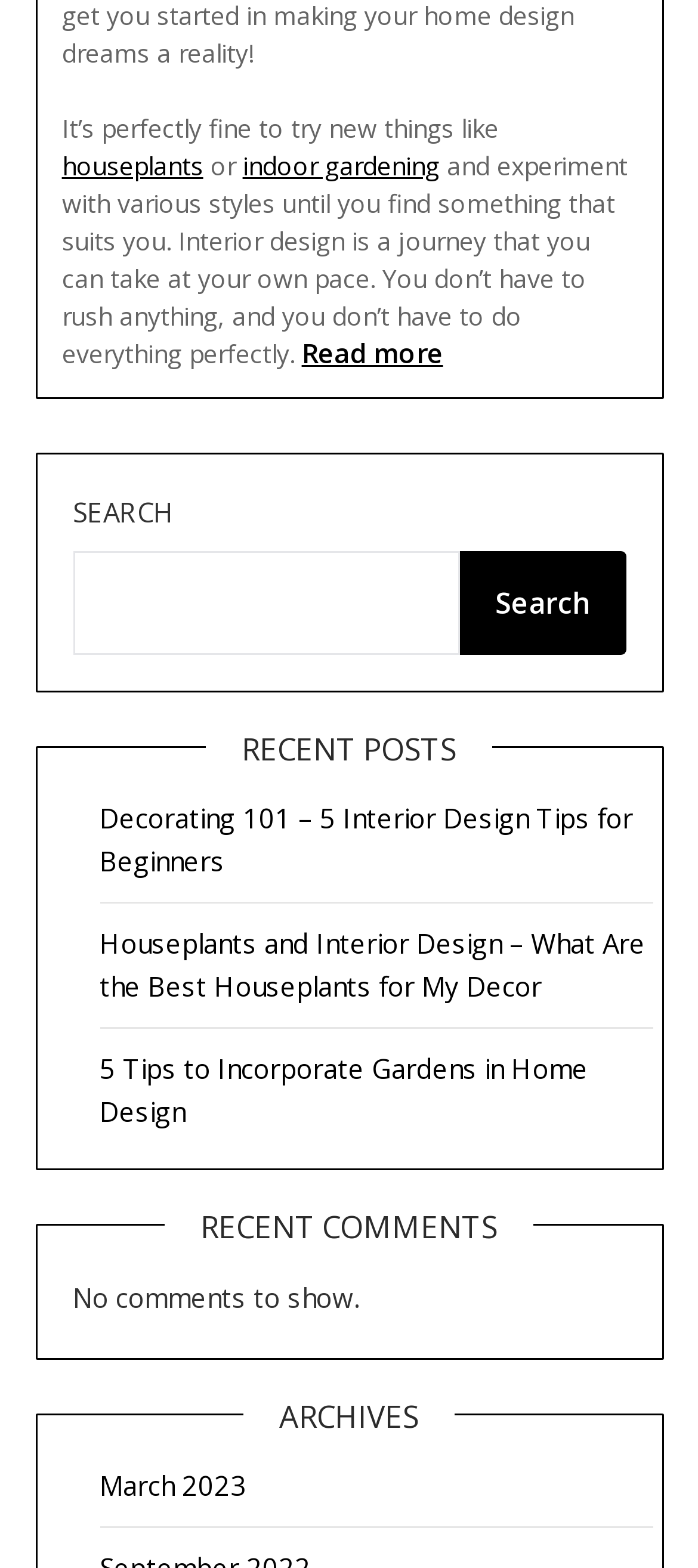Specify the bounding box coordinates for the region that must be clicked to perform the given instruction: "view recent posts".

[0.295, 0.465, 0.705, 0.491]